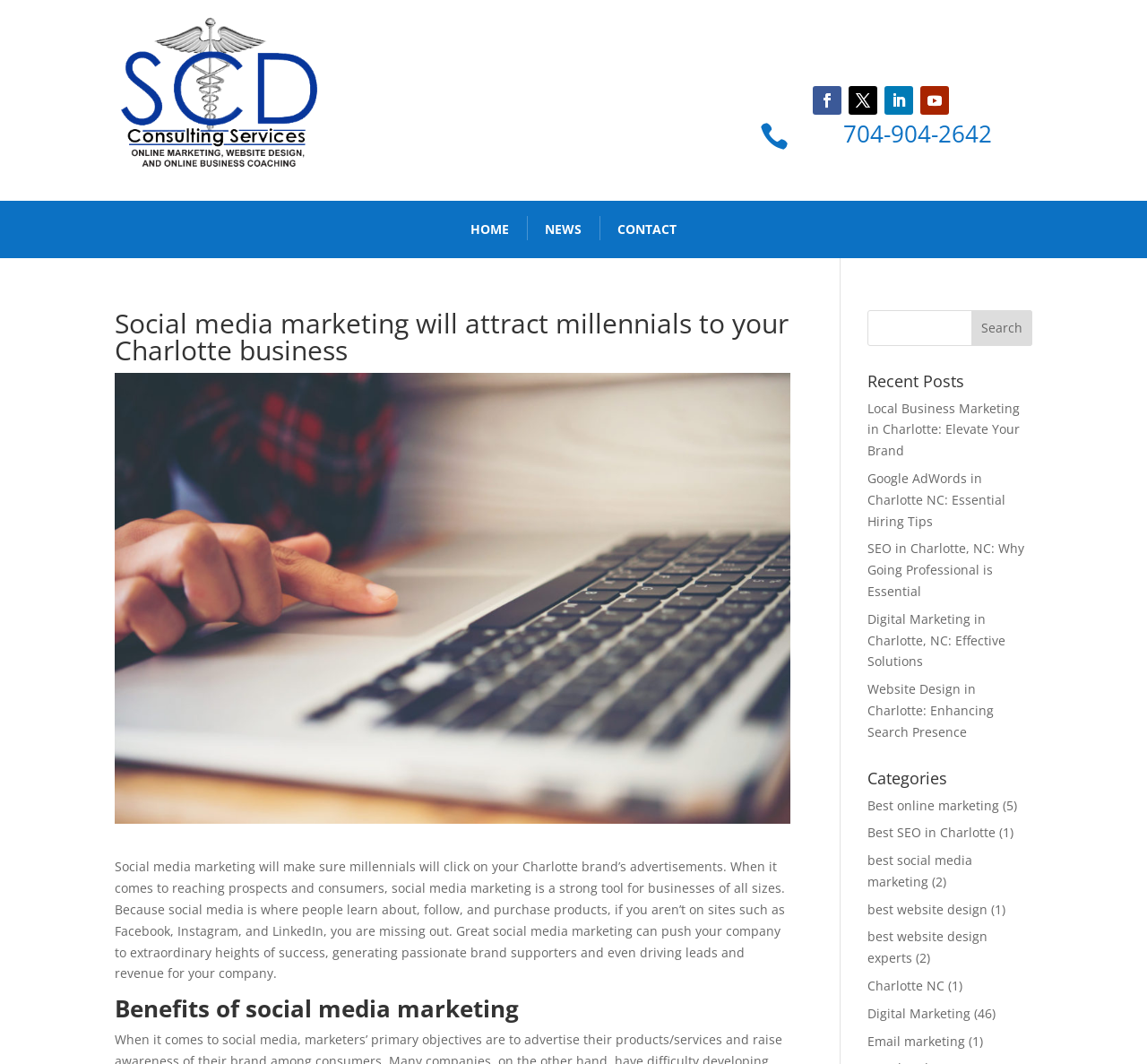Specify the bounding box coordinates of the region I need to click to perform the following instruction: "Read the 'Benefits of social media marketing' section". The coordinates must be four float numbers in the range of 0 to 1, i.e., [left, top, right, bottom].

[0.1, 0.937, 0.689, 0.967]